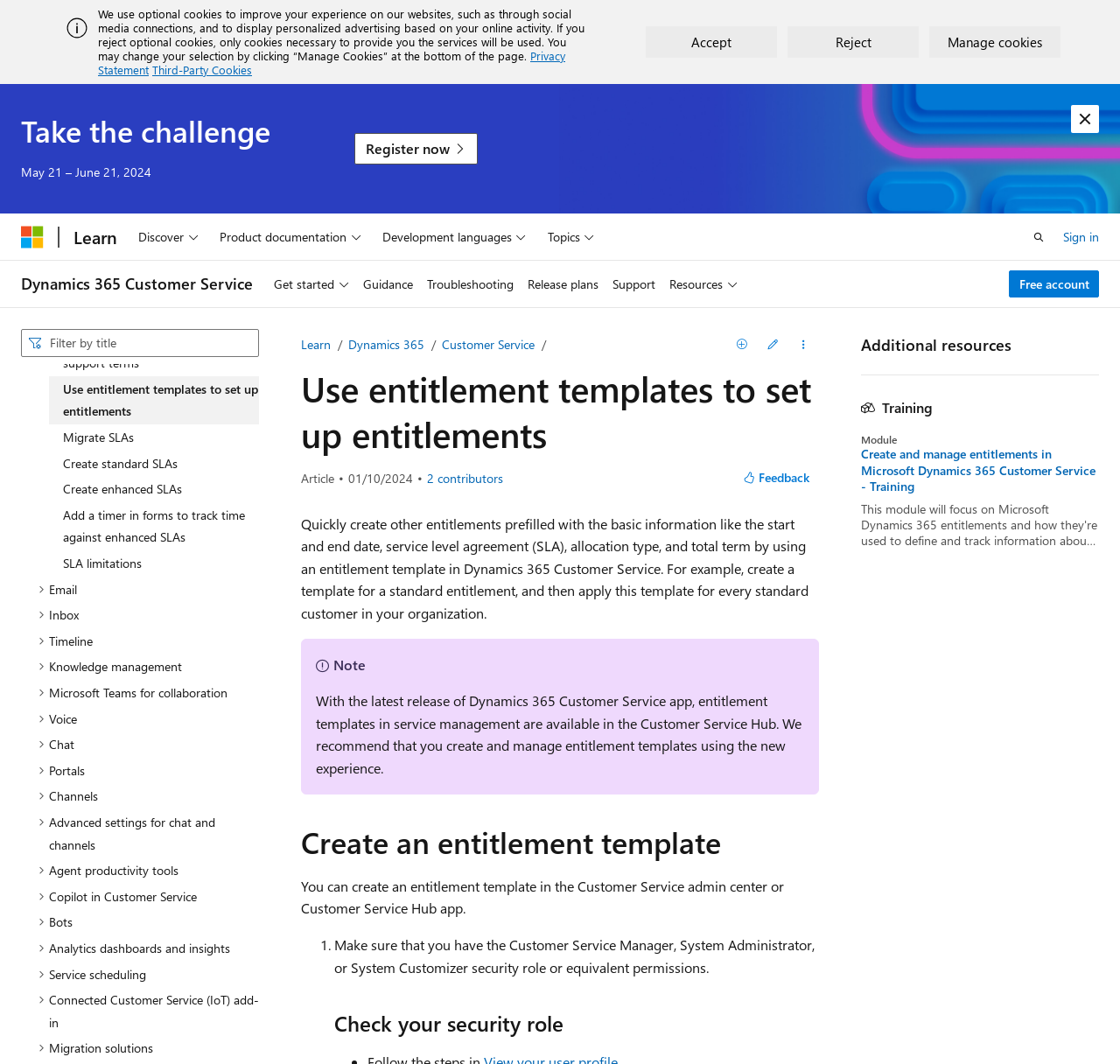Provide your answer in a single word or phrase: 
What is the topic of the article?

Entitlement templates